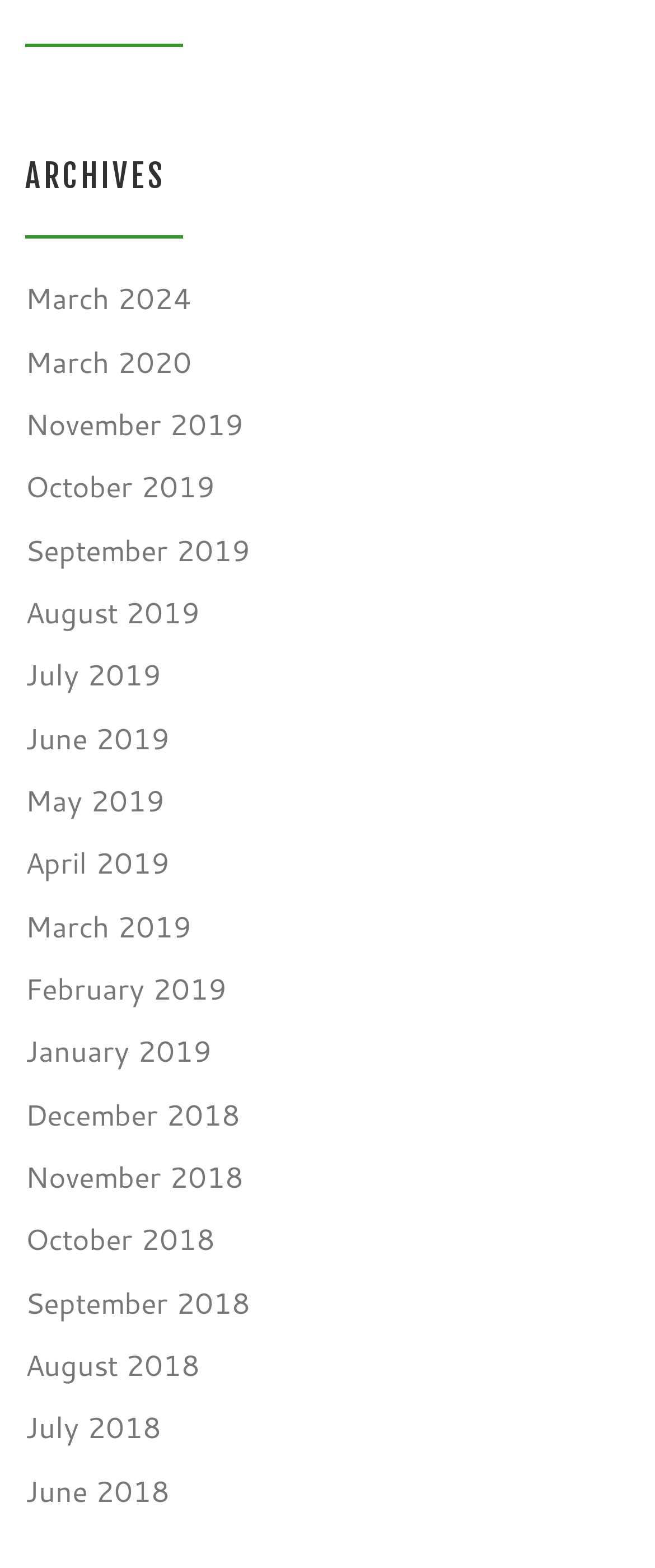Observe the image and answer the following question in detail: What is the earliest month available in the archives?

By examining the list of links on the webpage, I found that the earliest month available in the archives is December 2018, which is located at the bottom of the list.